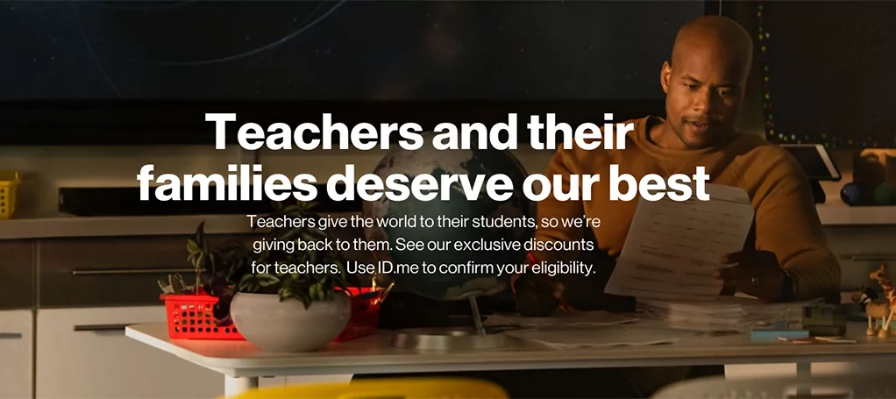What is the purpose of using ID.me?
Refer to the screenshot and deliver a thorough answer to the question presented.

The text in the image states 'Use ID.me to confirm your eligibility' for exclusive discounts for teachers, implying that ID.me is used to verify the identity and eligibility of teachers for these discounts.